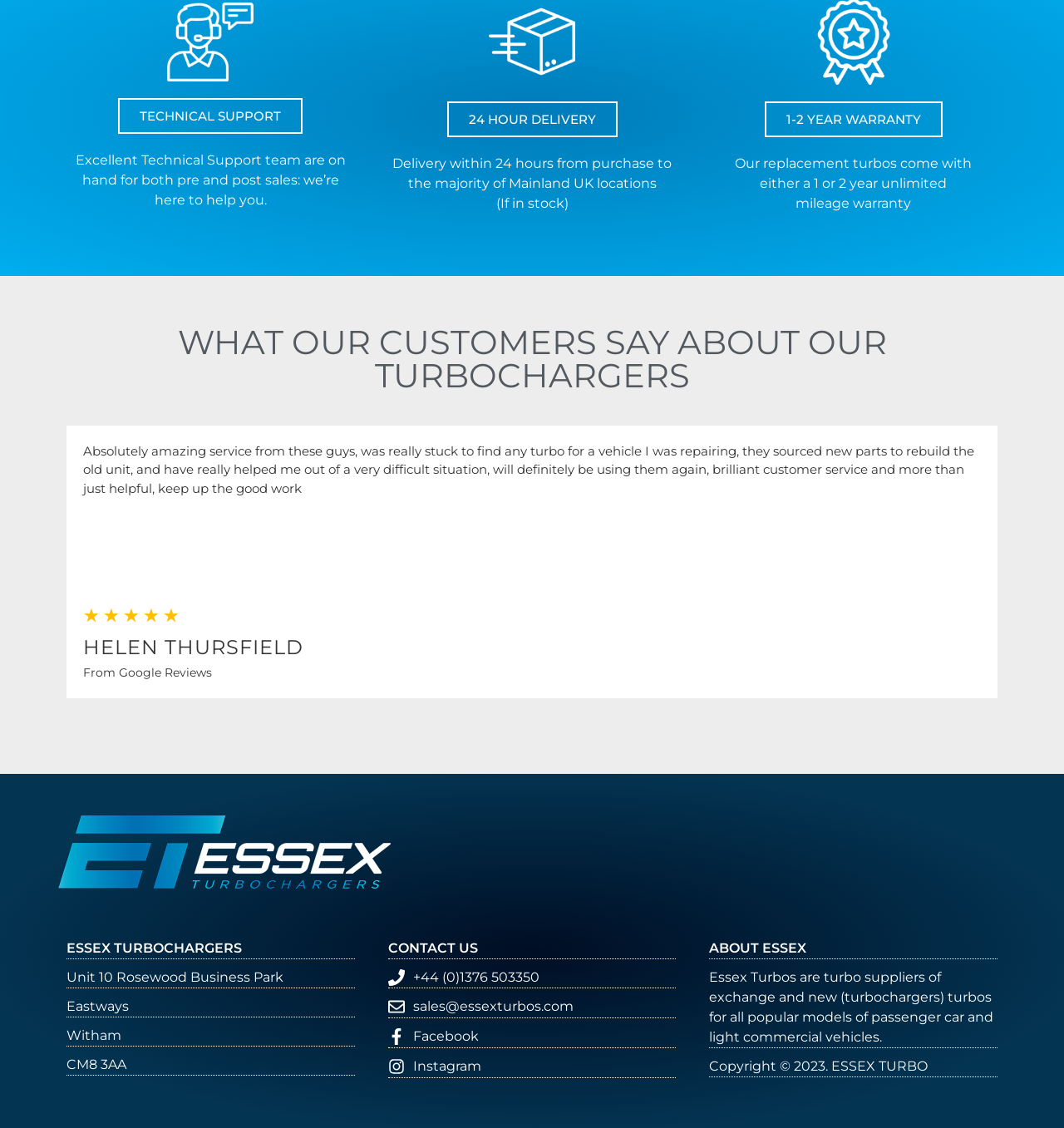Identify the coordinates of the bounding box for the element that must be clicked to accomplish the instruction: "Click the 'TECHNICAL SUPPORT' button".

[0.111, 0.087, 0.285, 0.119]